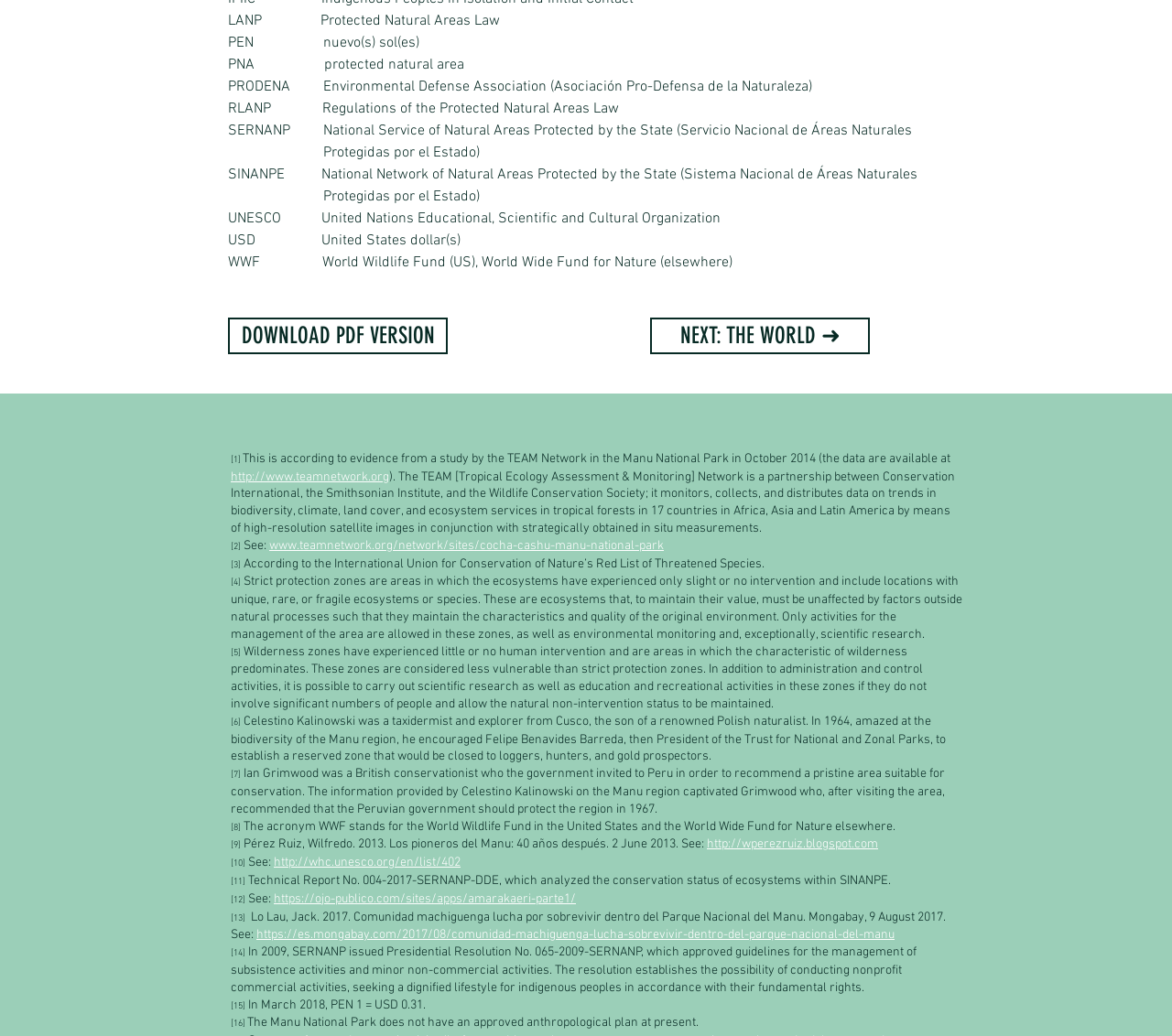Locate the bounding box coordinates of the area that needs to be clicked to fulfill the following instruction: "download pdf version". The coordinates should be in the format of four float numbers between 0 and 1, namely [left, top, right, bottom].

[0.195, 0.306, 0.382, 0.342]